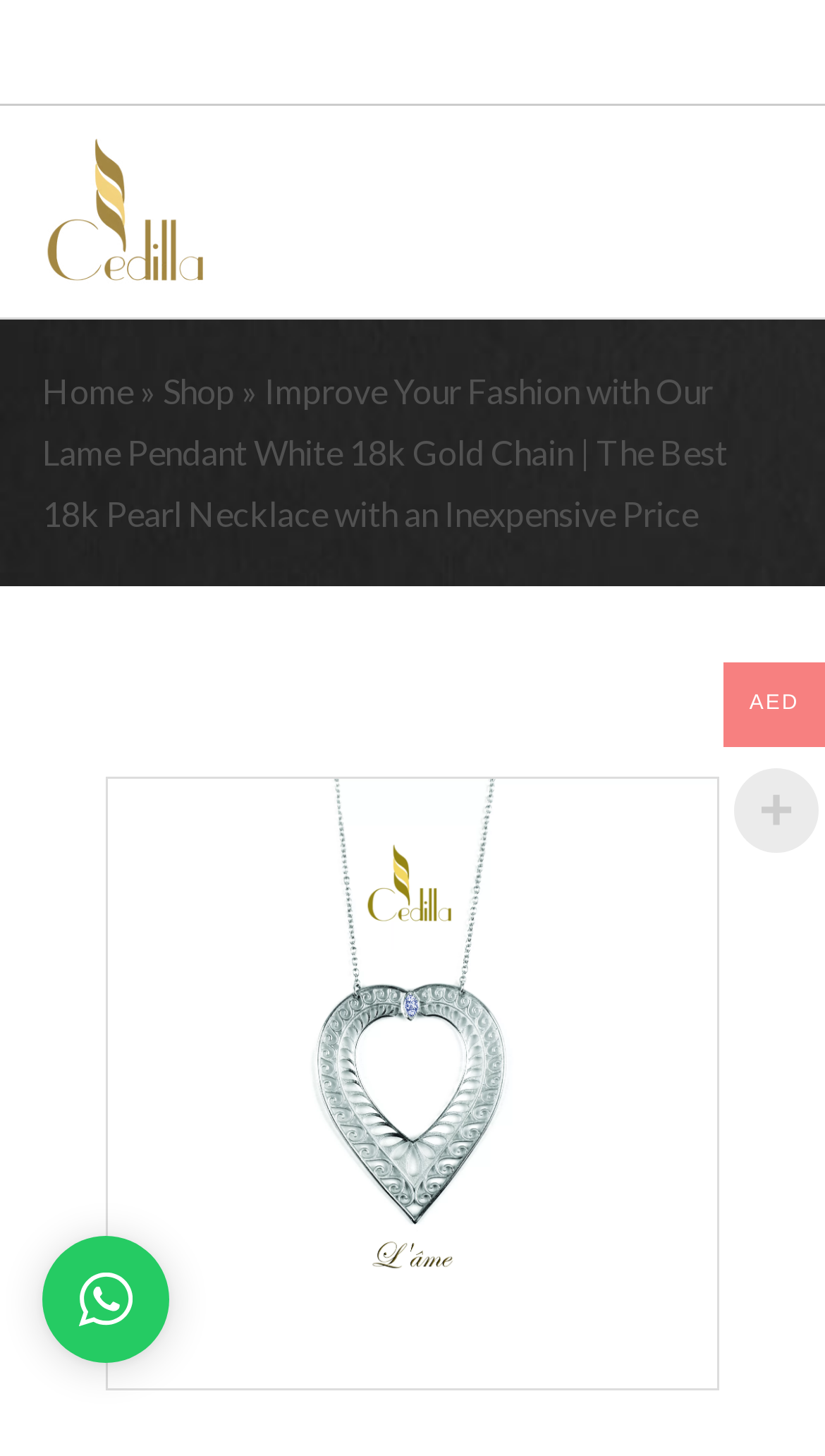What is the currency used for pricing? Please answer the question using a single word or phrase based on the image.

AED